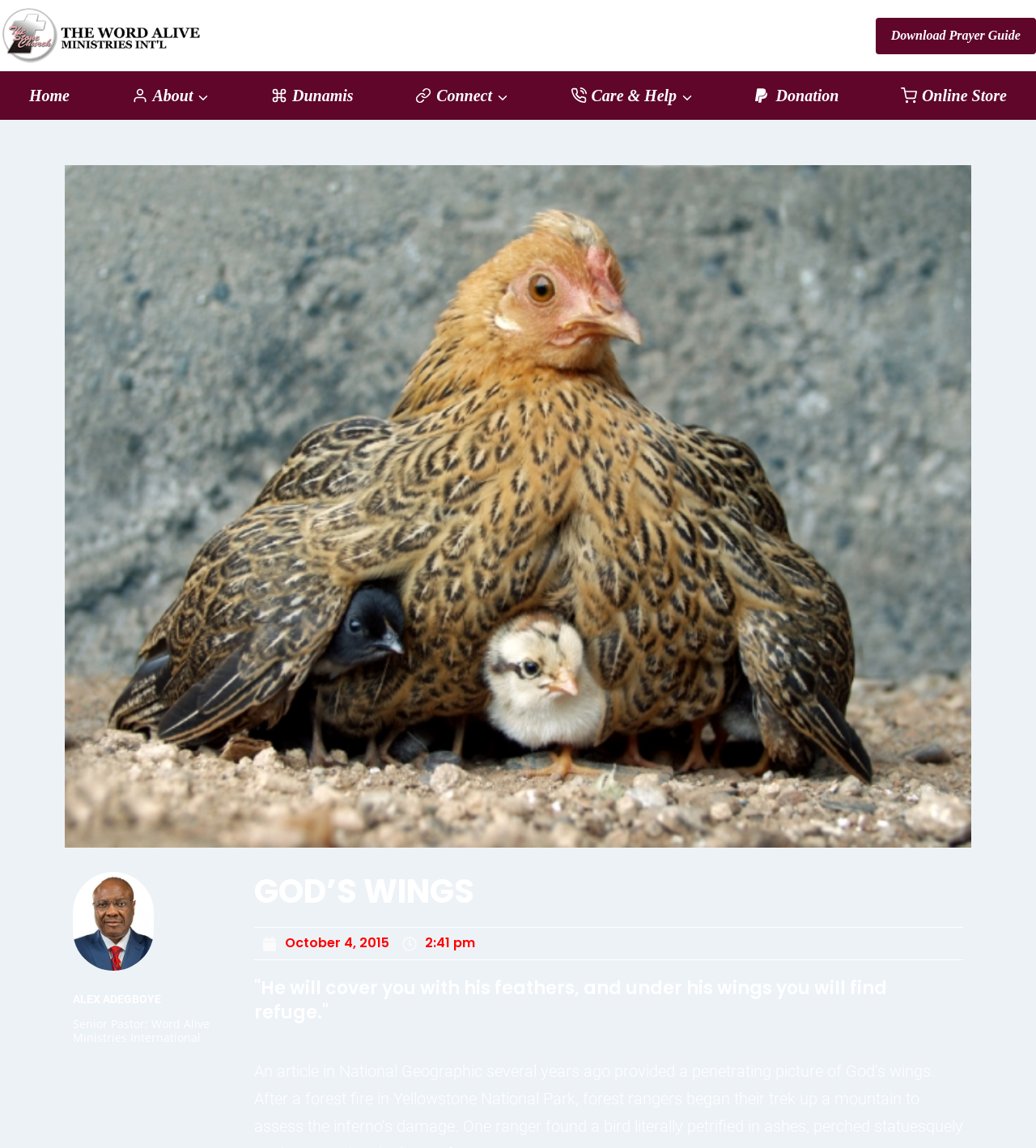Please pinpoint the bounding box coordinates for the region I should click to adhere to this instruction: "Click the 'Home' link".

[0.019, 0.062, 0.077, 0.105]